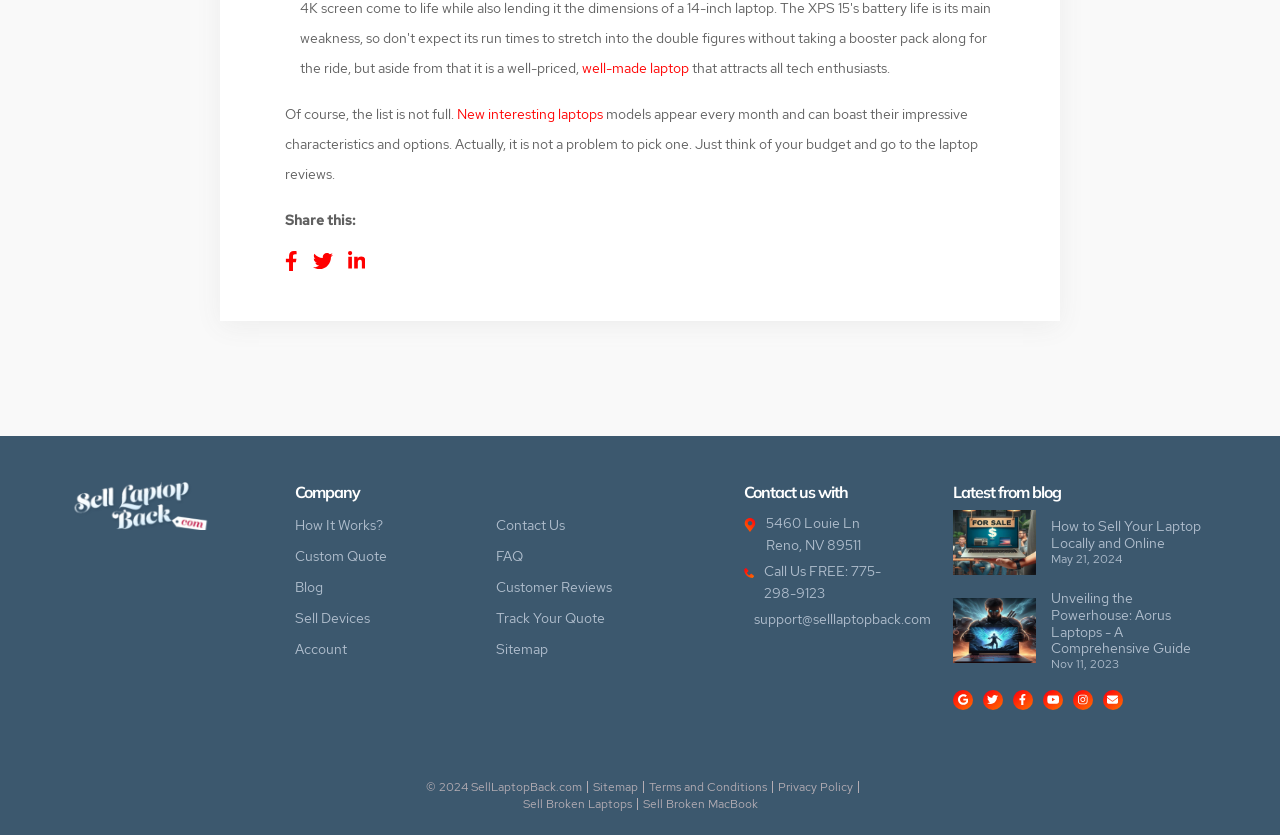Please specify the bounding box coordinates of the clickable section necessary to execute the following command: "Visit 'Company'".

[0.231, 0.576, 0.544, 0.601]